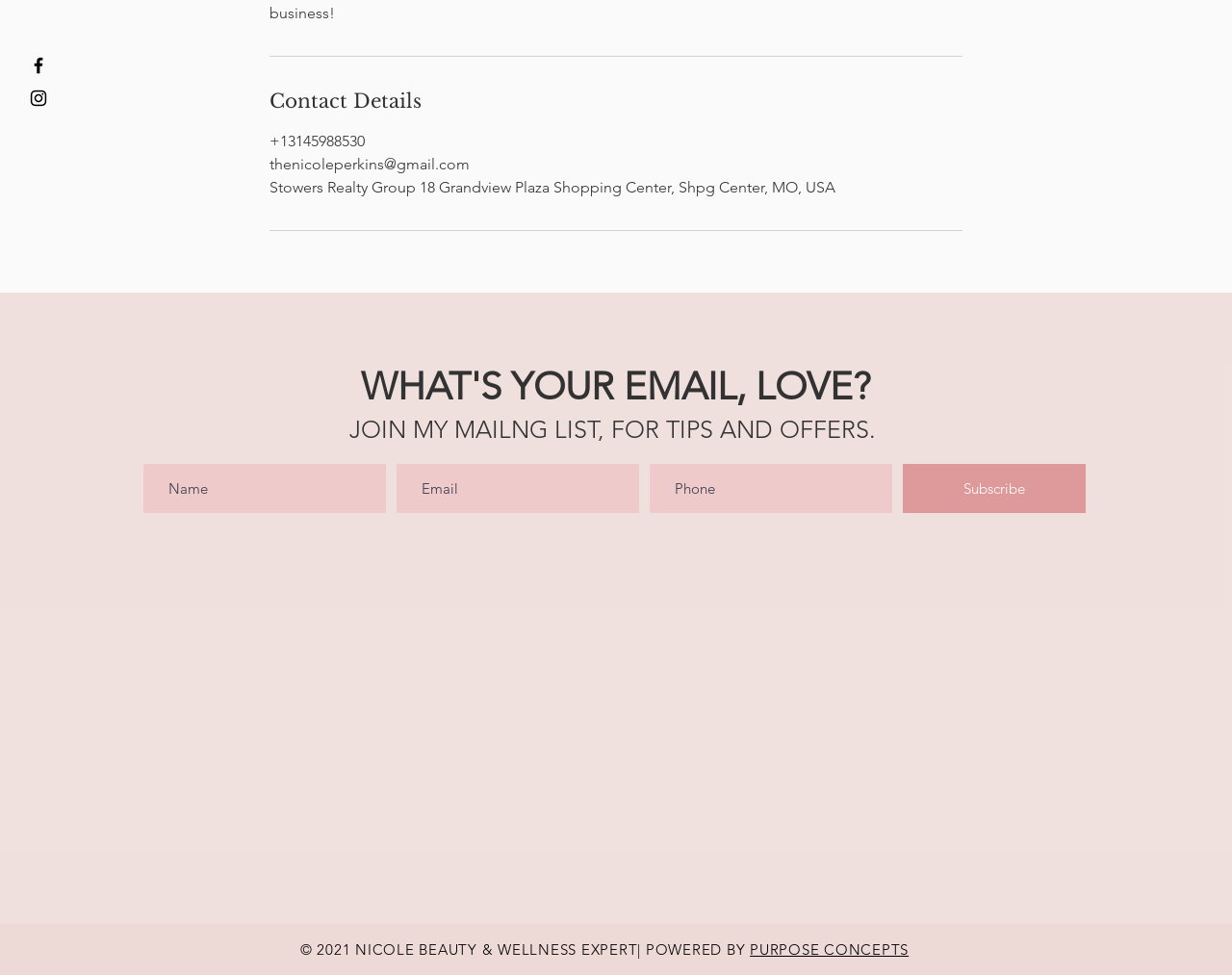Provide the bounding box coordinates in the format (top-left x, top-left y, bottom-right x, bottom-right y). All values are floating point numbers between 0 and 1. Determine the bounding box coordinate of the UI element described as: aria-label="Name" name="name" placeholder="Name"

[0.116, 0.476, 0.313, 0.526]